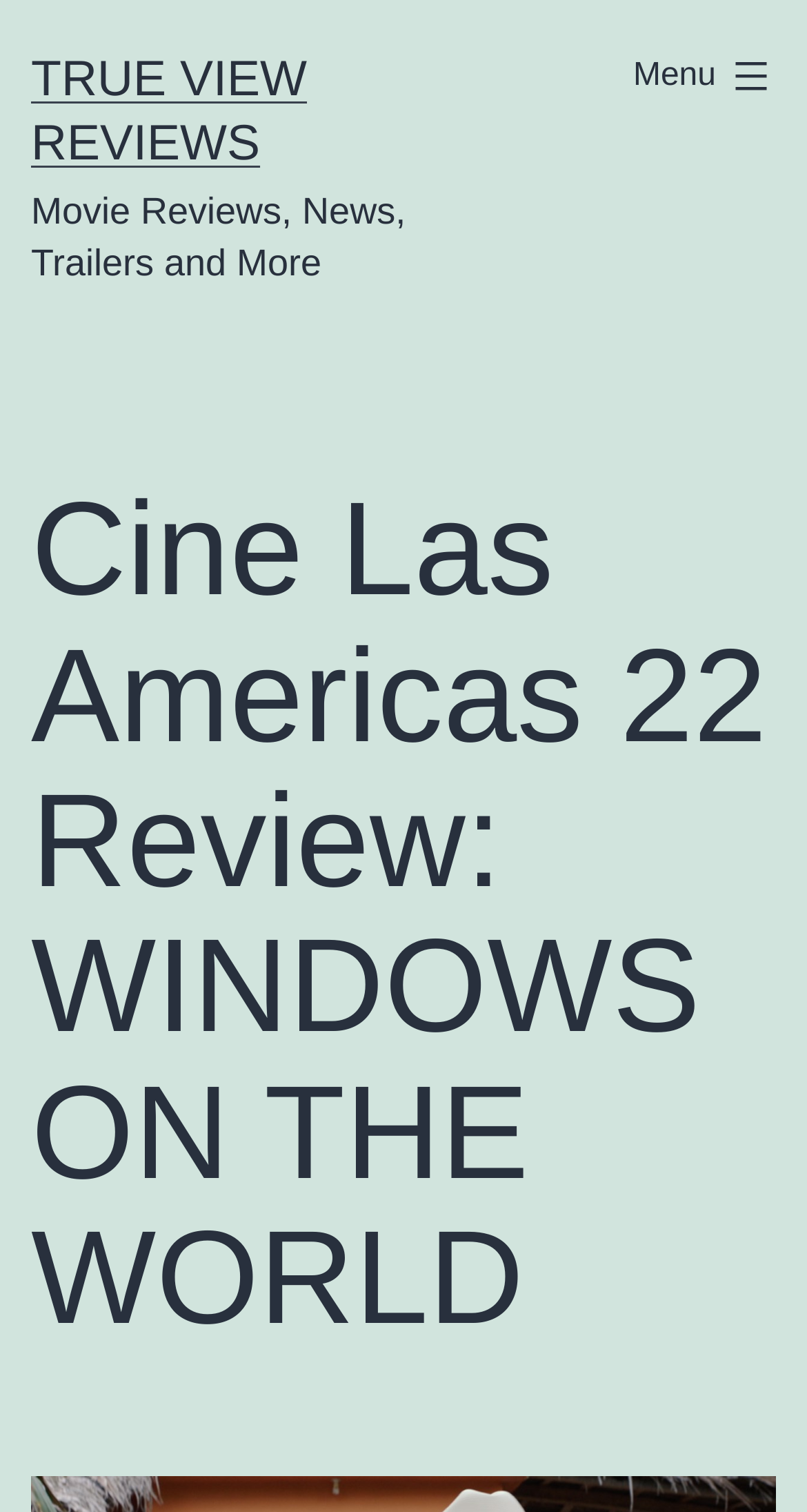Determine the bounding box coordinates (top-left x, top-left y, bottom-right x, bottom-right y) of the UI element described in the following text: Menu Close

[0.746, 0.021, 1.0, 0.081]